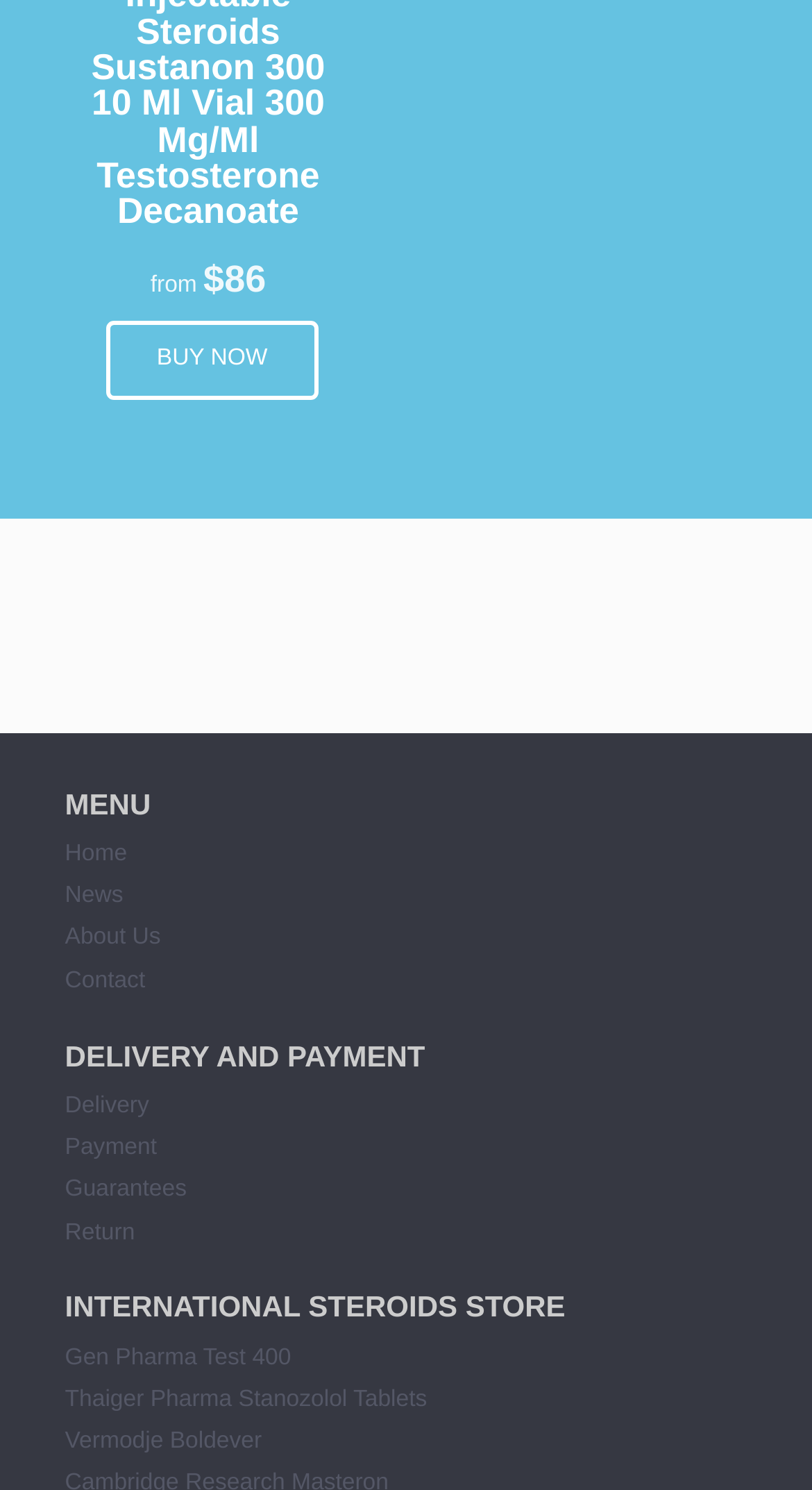Please specify the bounding box coordinates for the clickable region that will help you carry out the instruction: "Click on BUY NOW".

[0.13, 0.215, 0.392, 0.268]